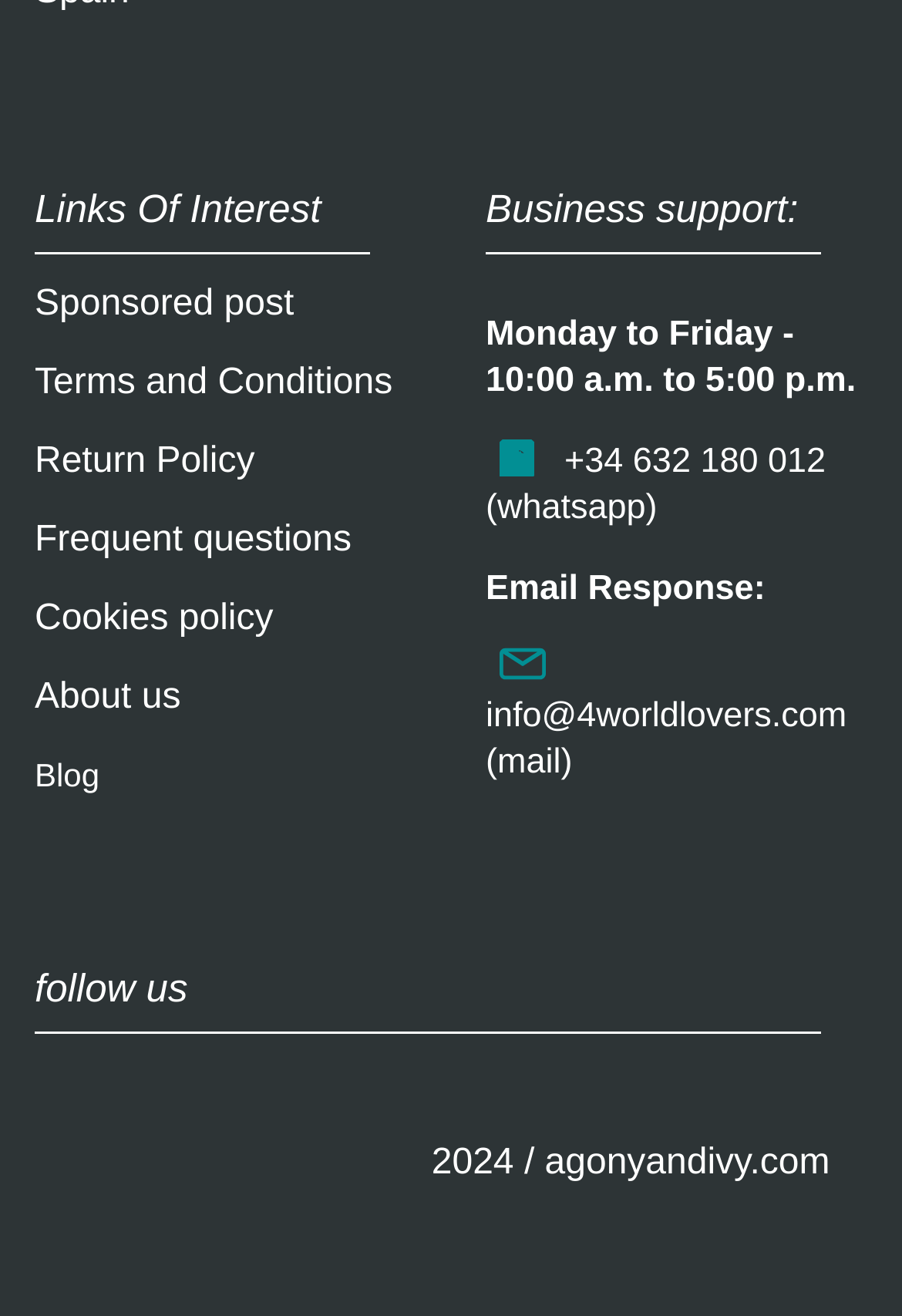What is the whatsapp number for business support?
Provide a concise answer using a single word or phrase based on the image.

+34 632 180 012